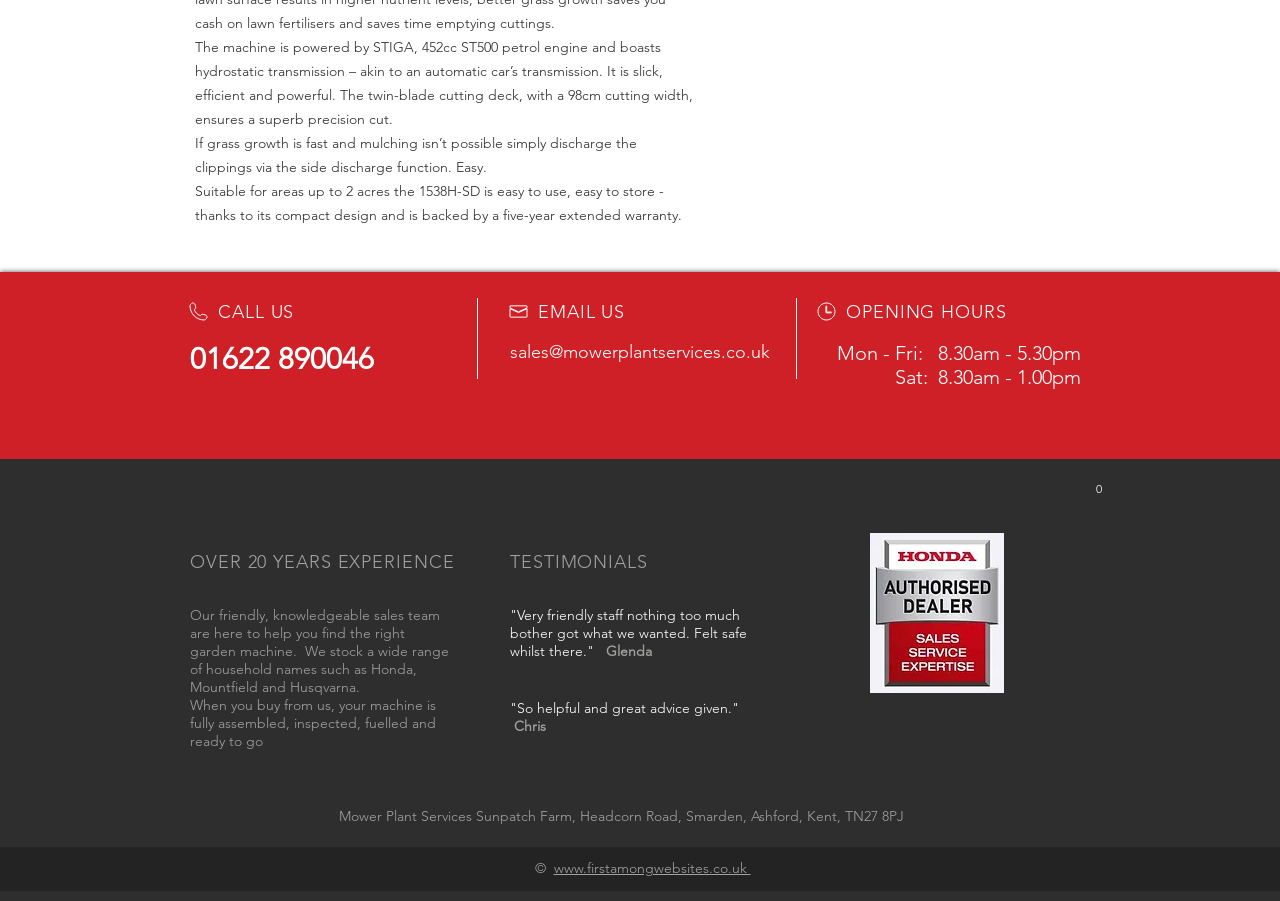Show the bounding box coordinates for the HTML element as described: "sales@mowerplantservices.co.uk".

[0.398, 0.378, 0.602, 0.402]